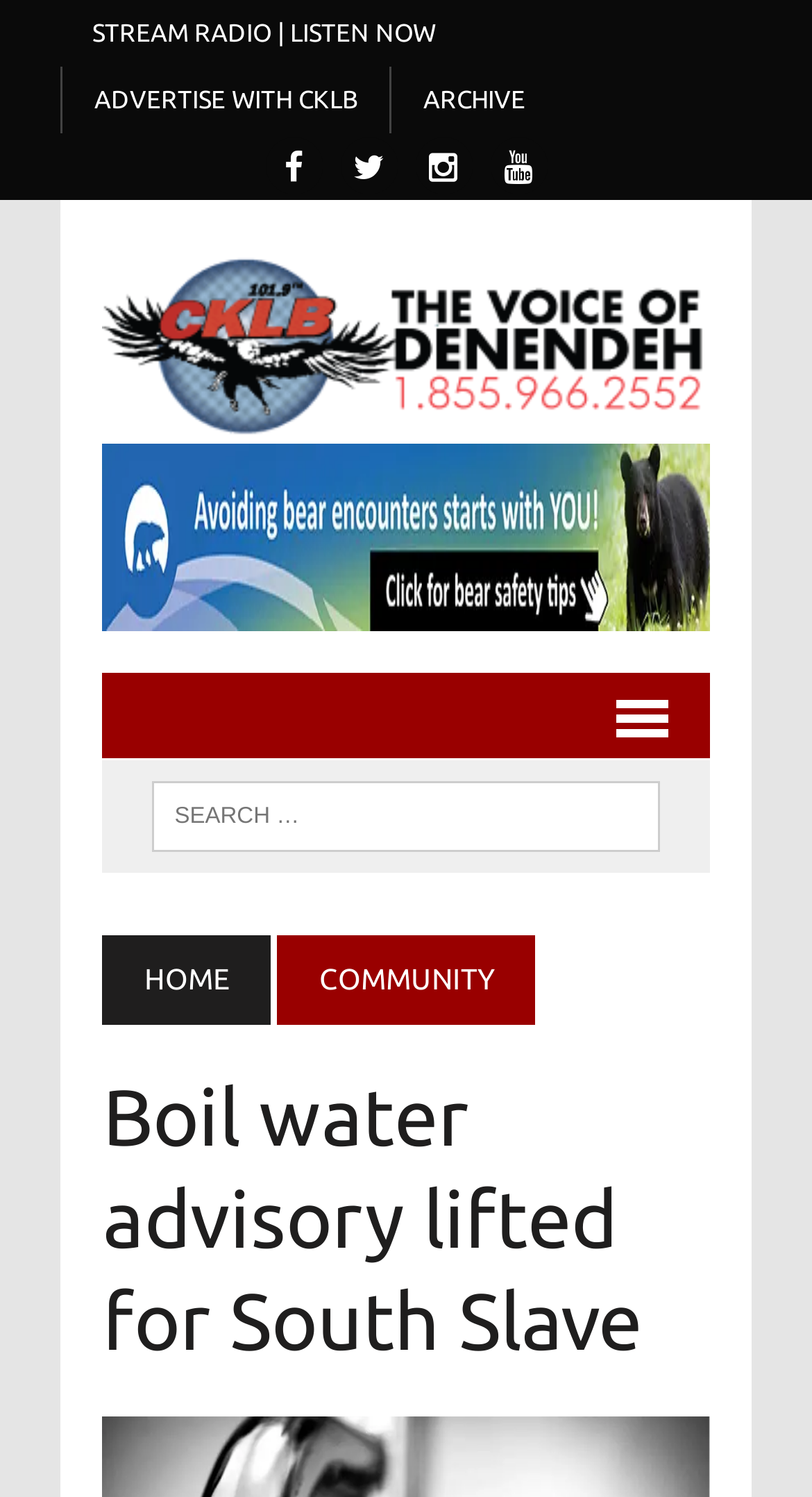Identify the bounding box coordinates for the UI element described as follows: "title="CKLB Radio"". Ensure the coordinates are four float numbers between 0 and 1, formatted as [left, top, right, bottom].

[0.126, 0.161, 0.874, 0.297]